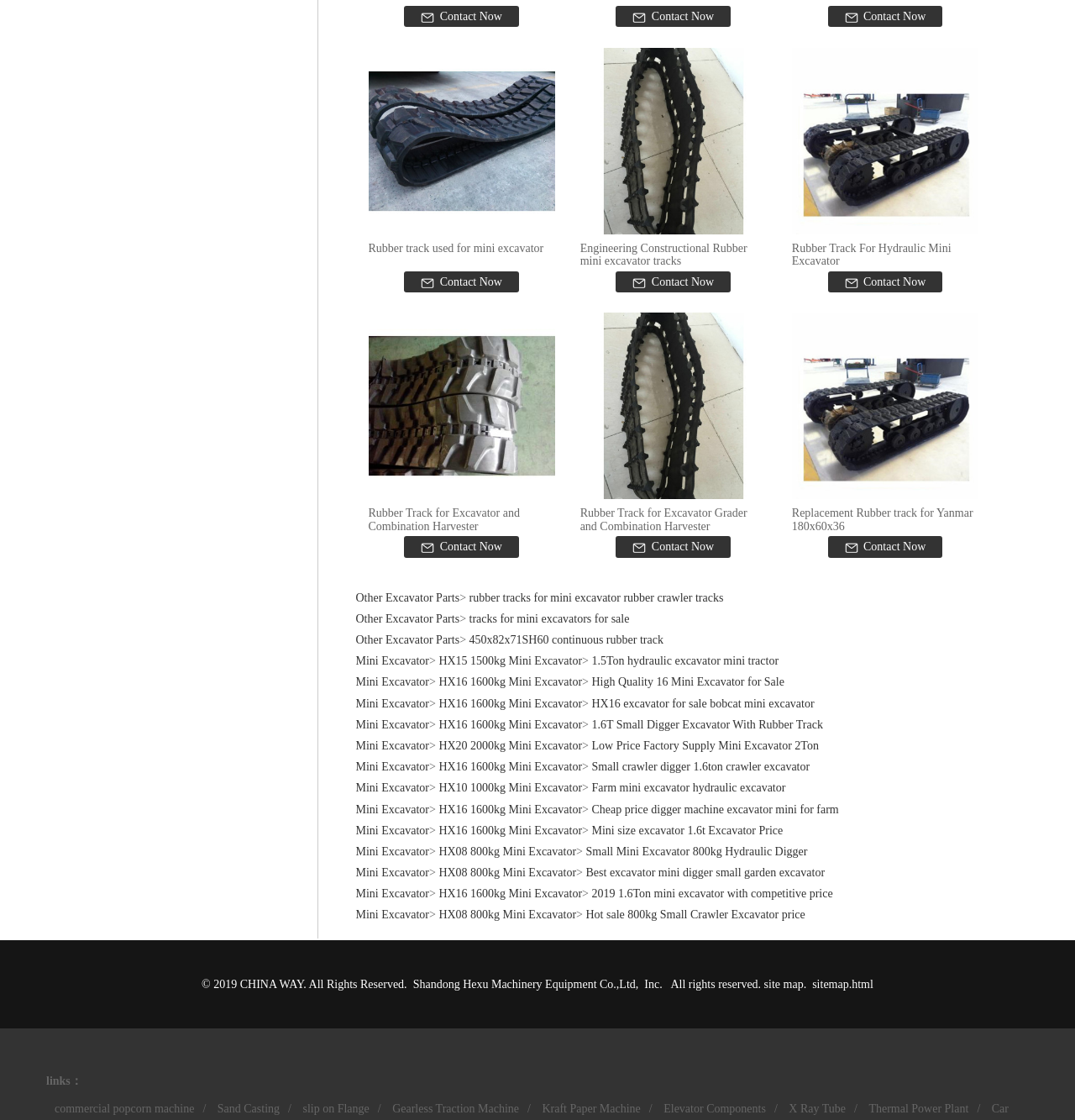Give a one-word or short phrase answer to the question: 
What are the products shown on this webpage?

Rubber tracks and mini excavators